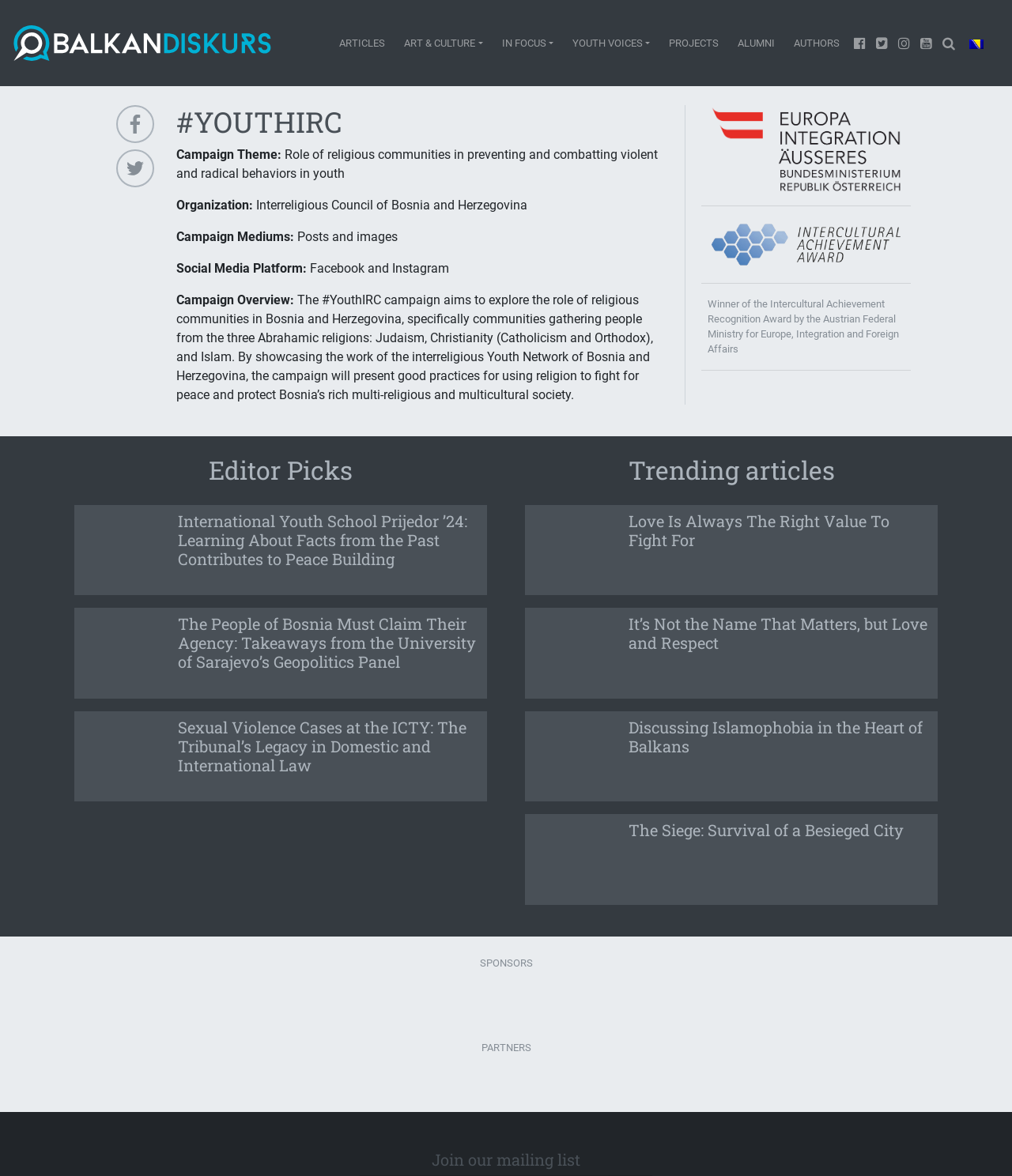Locate the bounding box coordinates of the element that should be clicked to fulfill the instruction: "Read the Editor Picks".

[0.073, 0.387, 0.481, 0.413]